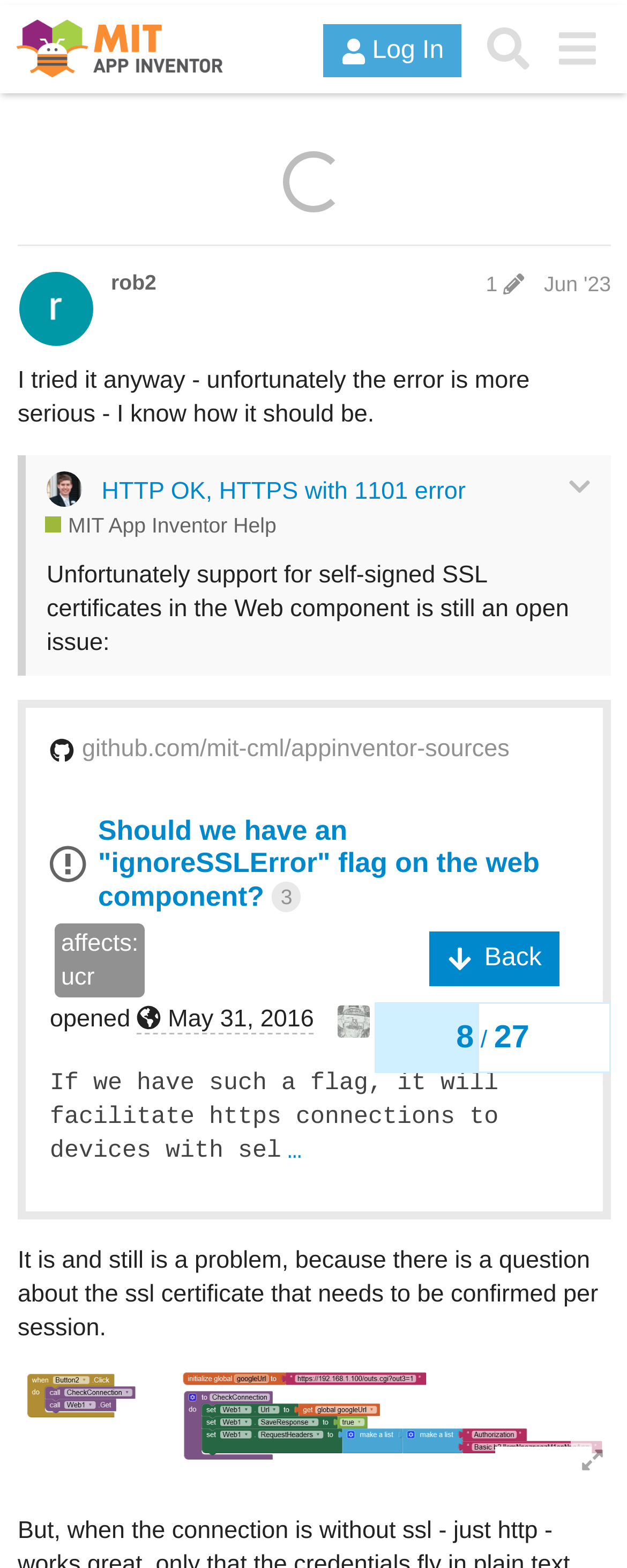Can you give a detailed response to the following question using the information from the image? What is the purpose of the MIT App Inventor Help?

I found the purpose of the MIT App Inventor Help by looking at the generic element with the text 'This is a place for MIT App Inventor Programmers to ask questions or report problems using MIT App Inventor.' which is a child of the link element with the text 'MIT App Inventor Help'.